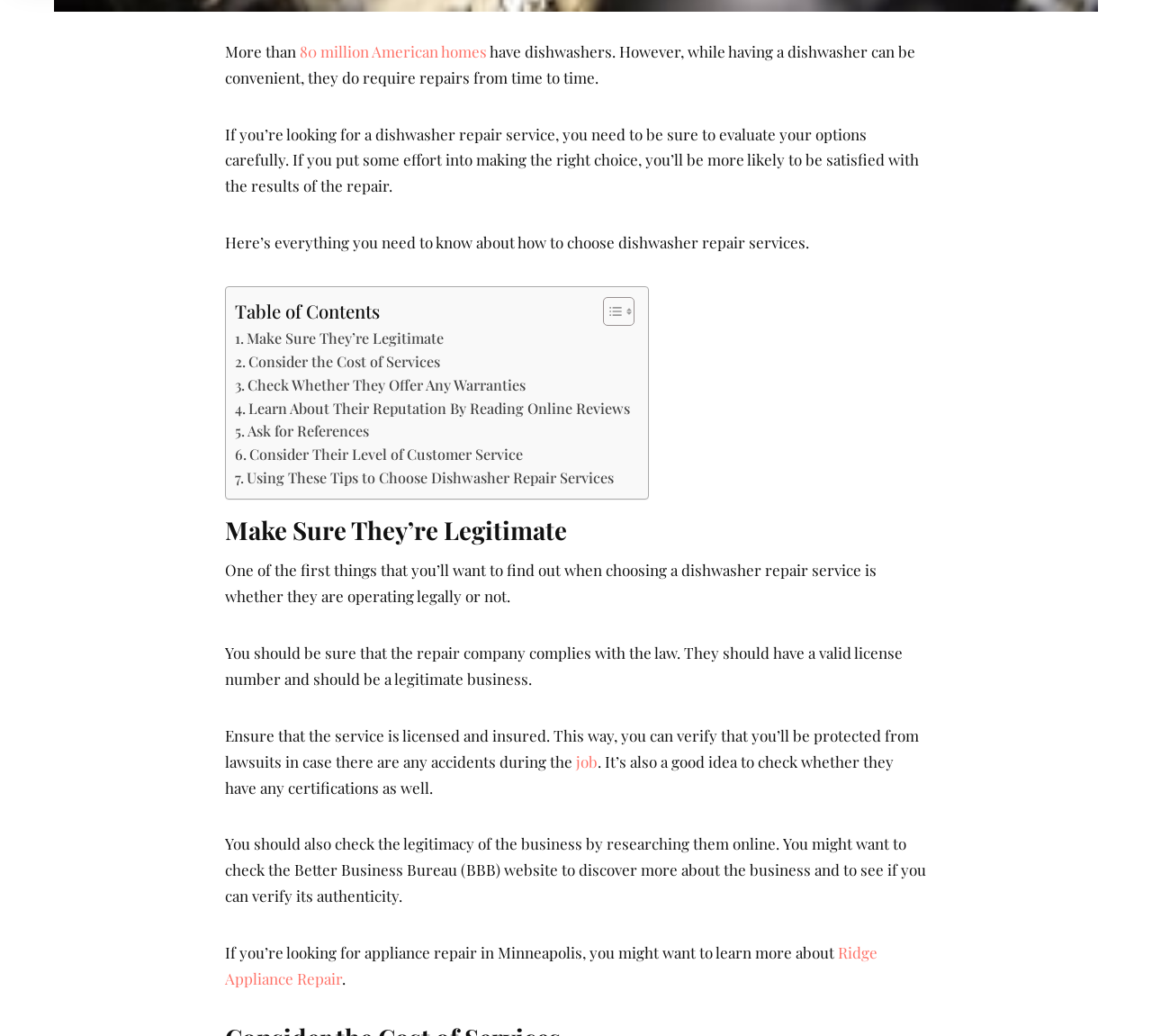Using the information in the image, could you please answer the following question in detail:
What is the benefit of ensuring a repair service is licensed and insured?

The webpage states that ensuring a repair service is licensed and insured can provide protection from lawsuits in case of accidents during the job, giving customers peace of mind and financial security.